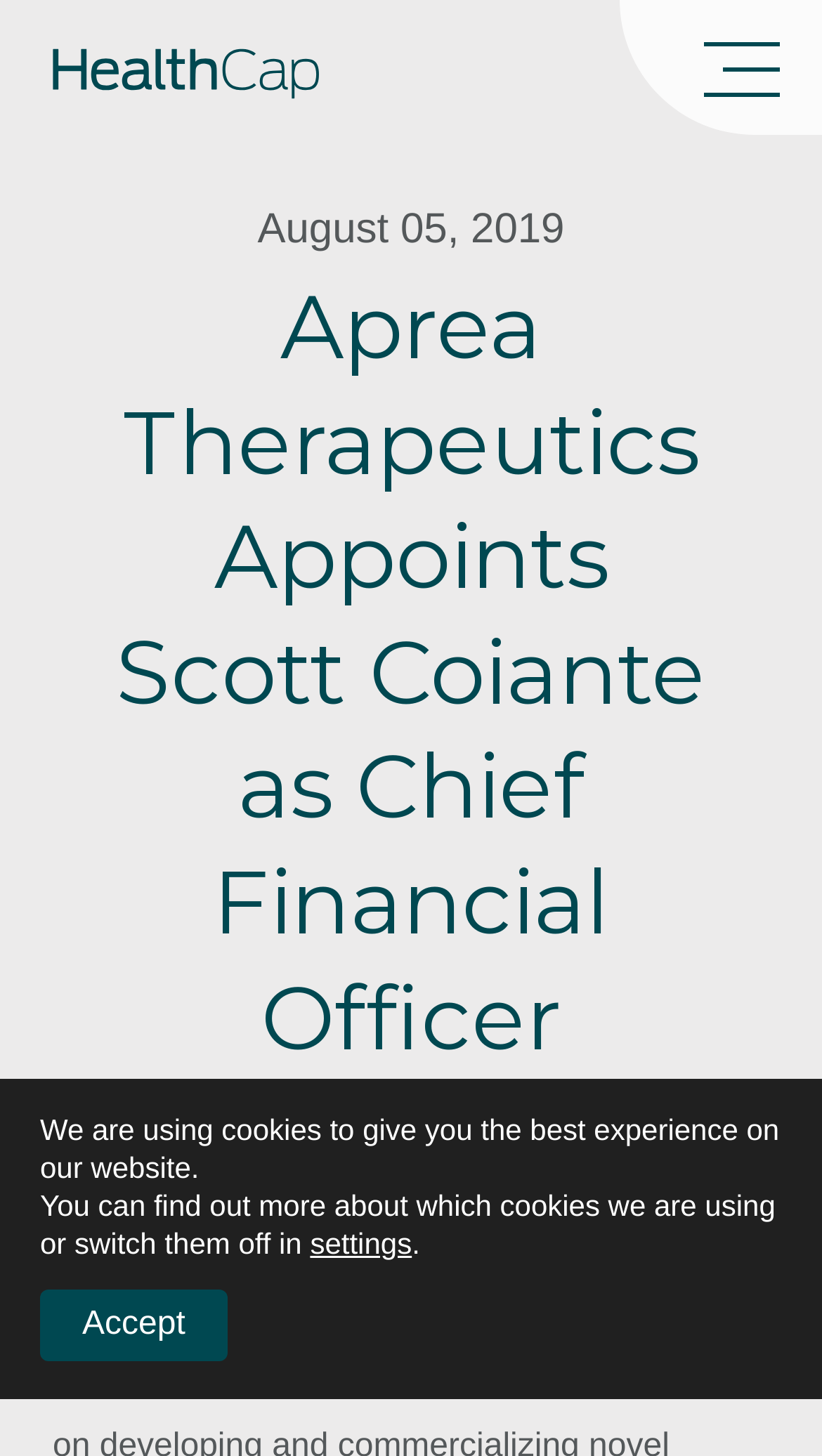Answer the following in one word or a short phrase: 
What is the date of the press release?

August 05, 2019